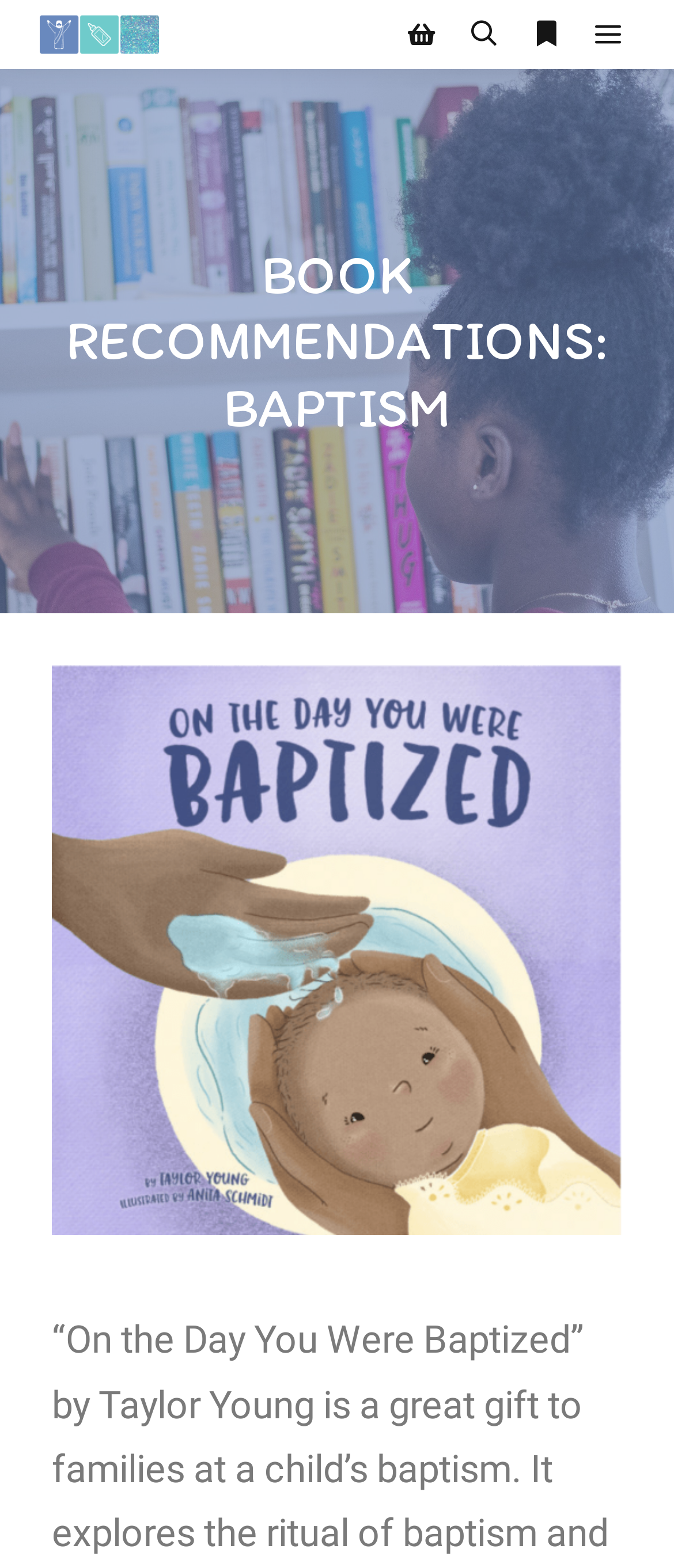Please determine the bounding box coordinates, formatted as (top-left x, top-left y, bottom-right x, bottom-right y), with all values as floating point numbers between 0 and 1. Identify the bounding box of the region described as: title="Jesus, Glue & Glitter"

[0.051, 0.0, 0.244, 0.044]